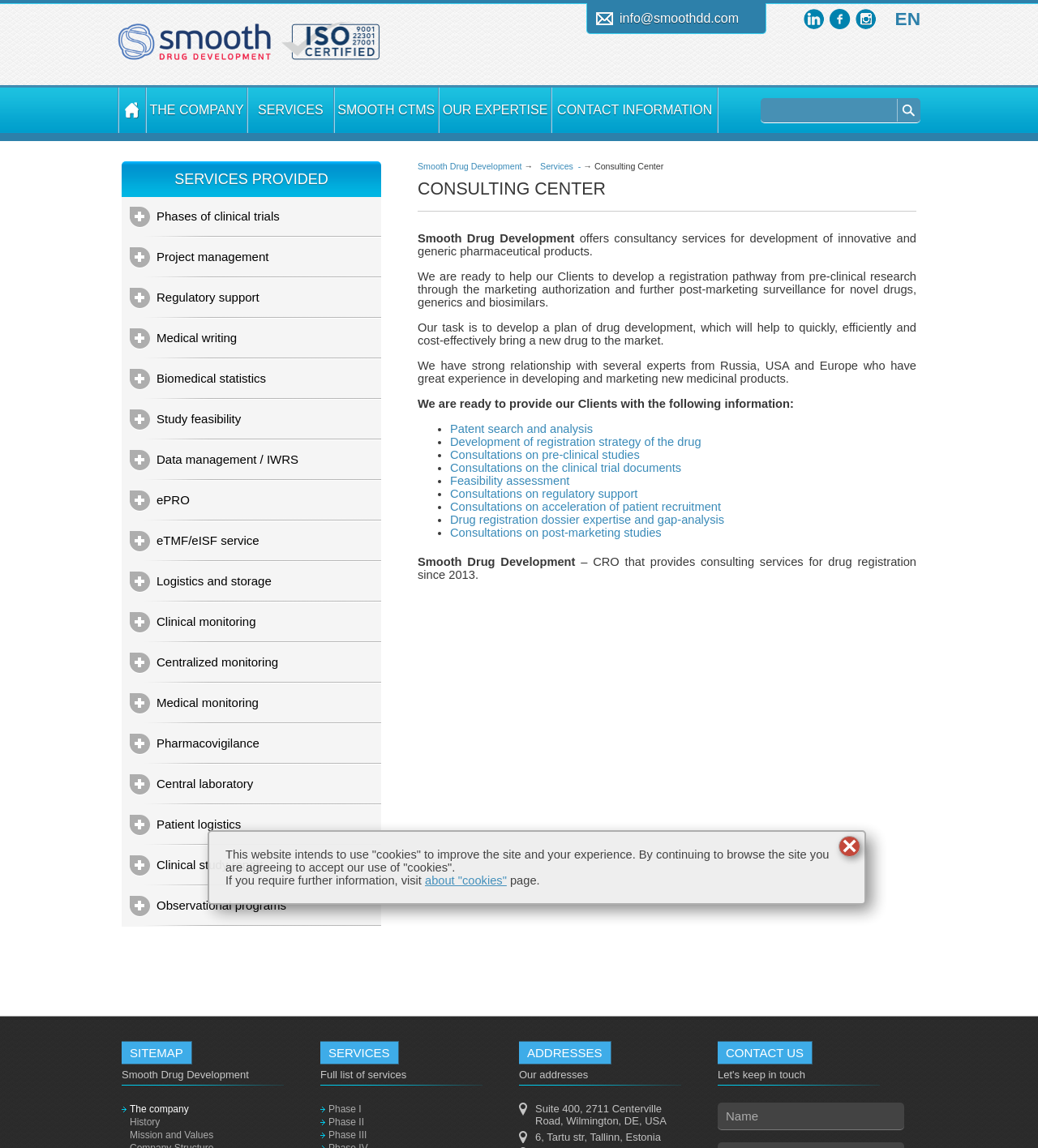Offer a detailed account of what is visible on the webpage.

The webpage is about Smooth Drug Development, a consulting center that offers comprehensive services for the development of biopharmaceutical and chemical products. At the top of the page, there is a logo image and a link to the company's name. To the right of the logo, there is a language selection option with the text "EN". Below the logo, there is a navigation menu with links to various sections of the website, including "SMOOTH DRUG DEVELOPMENT", "THE COMPANY", "SERVICES", "SMOOTH CTMS", "OUR EXPERTISE", and "CONTACT INFORMATION".

On the left side of the page, there is a table of contents with links to different services provided by the company, such as "Phases of clinical trials", "Project management", "Regulatory support", and many others. Below the table of contents, there is a section that describes the company's consulting services, including a brief overview of what they offer and their expertise in developing and marketing new medicinal products.

In the main content area, there is an article that provides more detailed information about the company's consulting services. The article is divided into sections, including "CONSULTING CENTER", which describes the company's services, and a list of specific services they offer, such as "Patent search and analysis", "Development of registration strategy of the drug", and "Consultations on pre-clinical studies".

At the bottom of the page, there is a sitemap section with links to various pages on the website, including "The company", "History", "Mission and Values", and "SERVICES". There is also a section with links to different phases of clinical trials, such as "Phase I", "Phase II", and "Phase III".